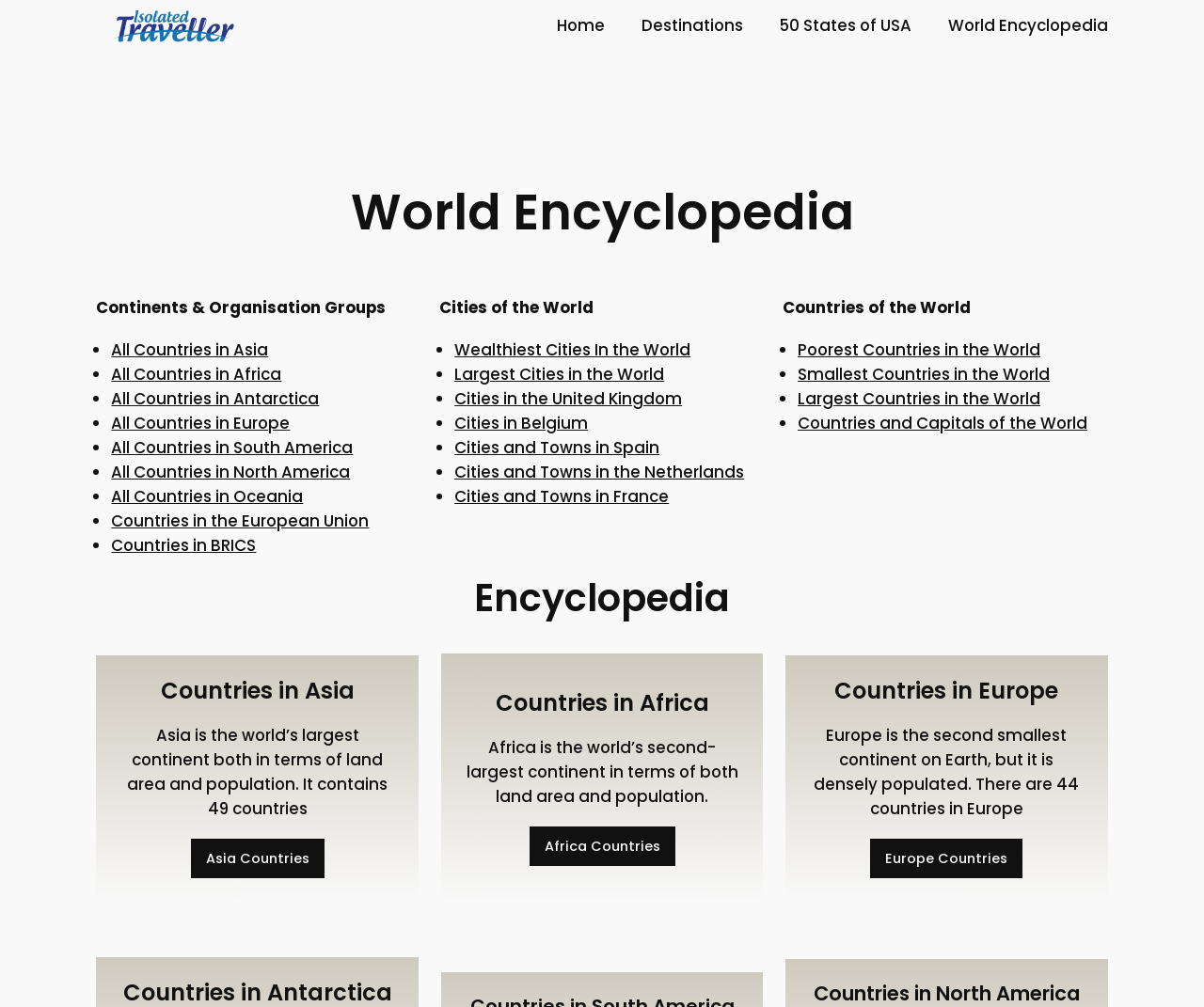Determine the bounding box coordinates of the clickable element to complete this instruction: "View Siti Nurhaliza's concert details". Provide the coordinates in the format of four float numbers between 0 and 1, [left, top, right, bottom].

None